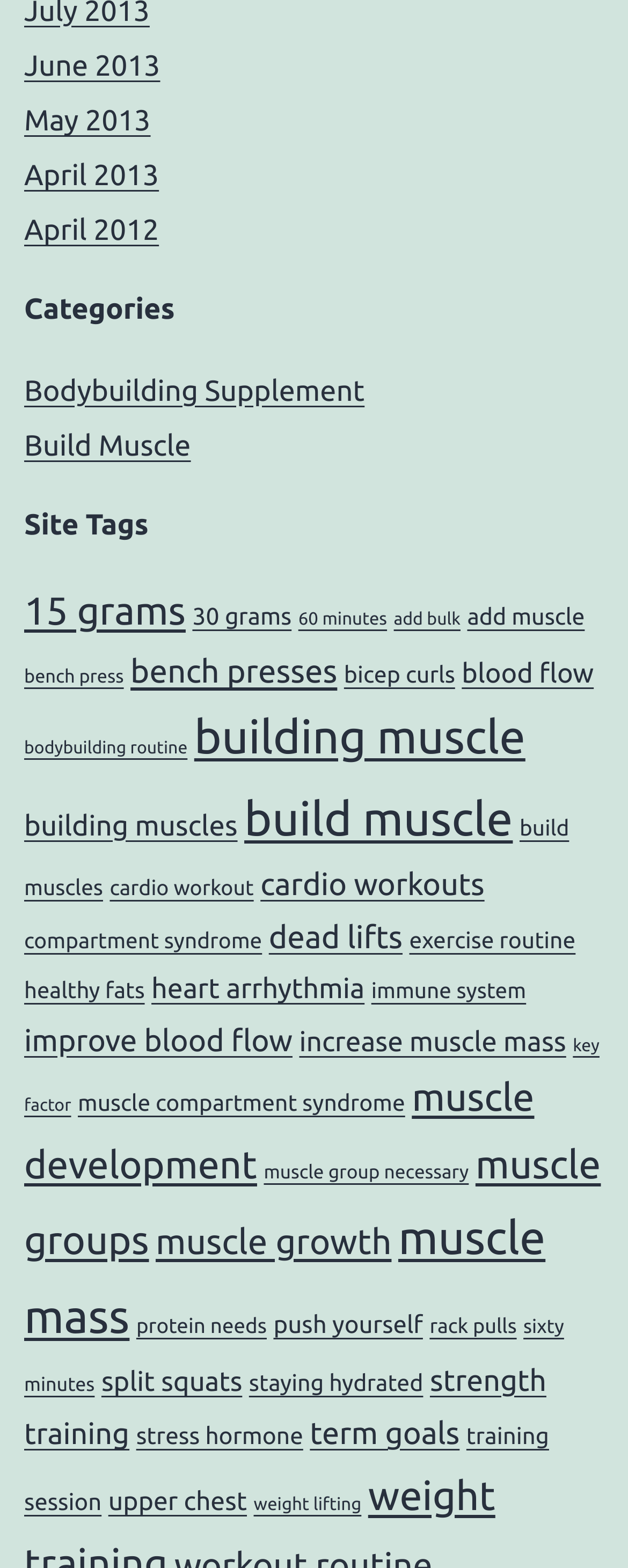What is the topic of the webpage?
Ensure your answer is thorough and detailed.

Based on the various links and categories on the webpage, such as 'Bodybuilding Supplement', 'Build Muscle', 'Muscle Growth', and 'Strength Training', I infer that the topic of the webpage is bodybuilding.